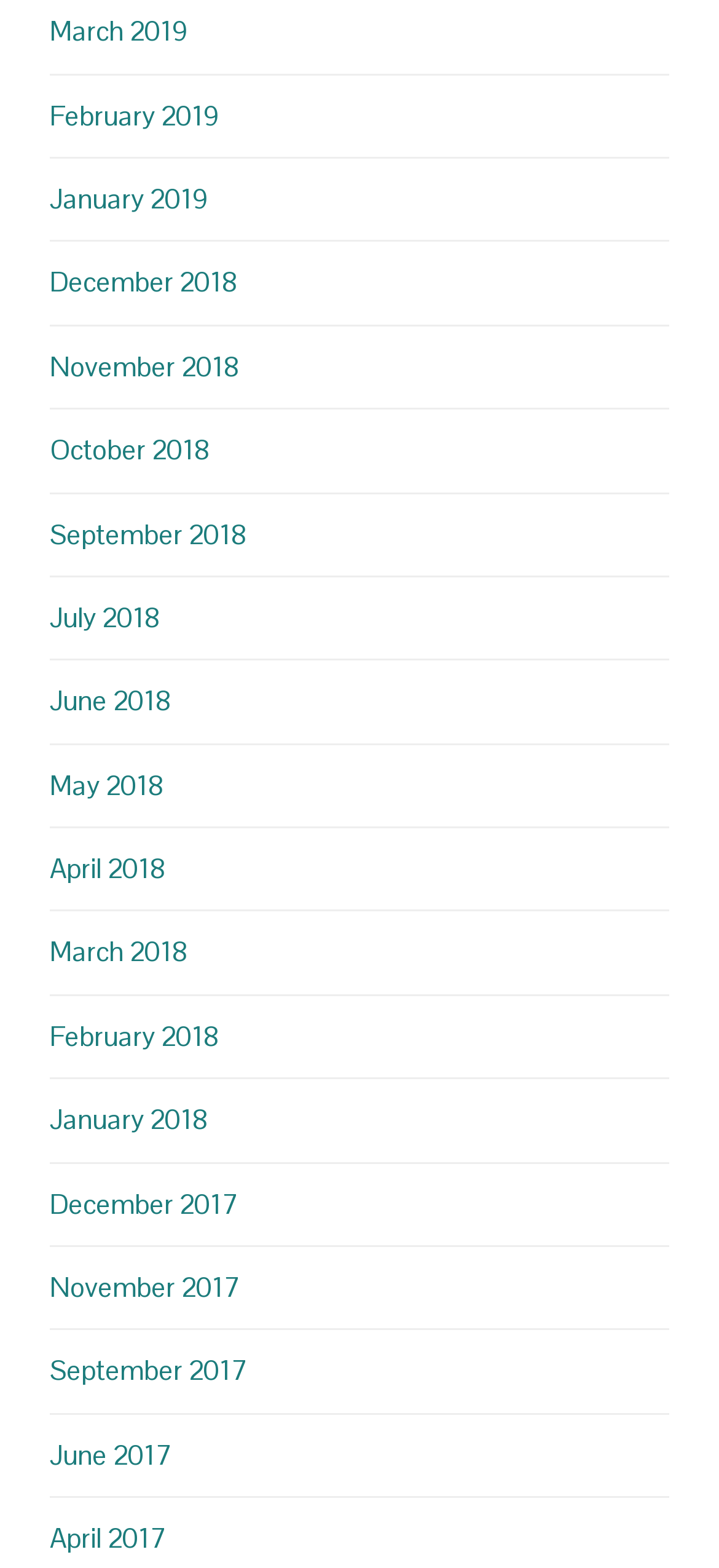Please identify the bounding box coordinates of the element I should click to complete this instruction: 'view March 2019'. The coordinates should be given as four float numbers between 0 and 1, like this: [left, top, right, bottom].

[0.069, 0.009, 0.262, 0.031]